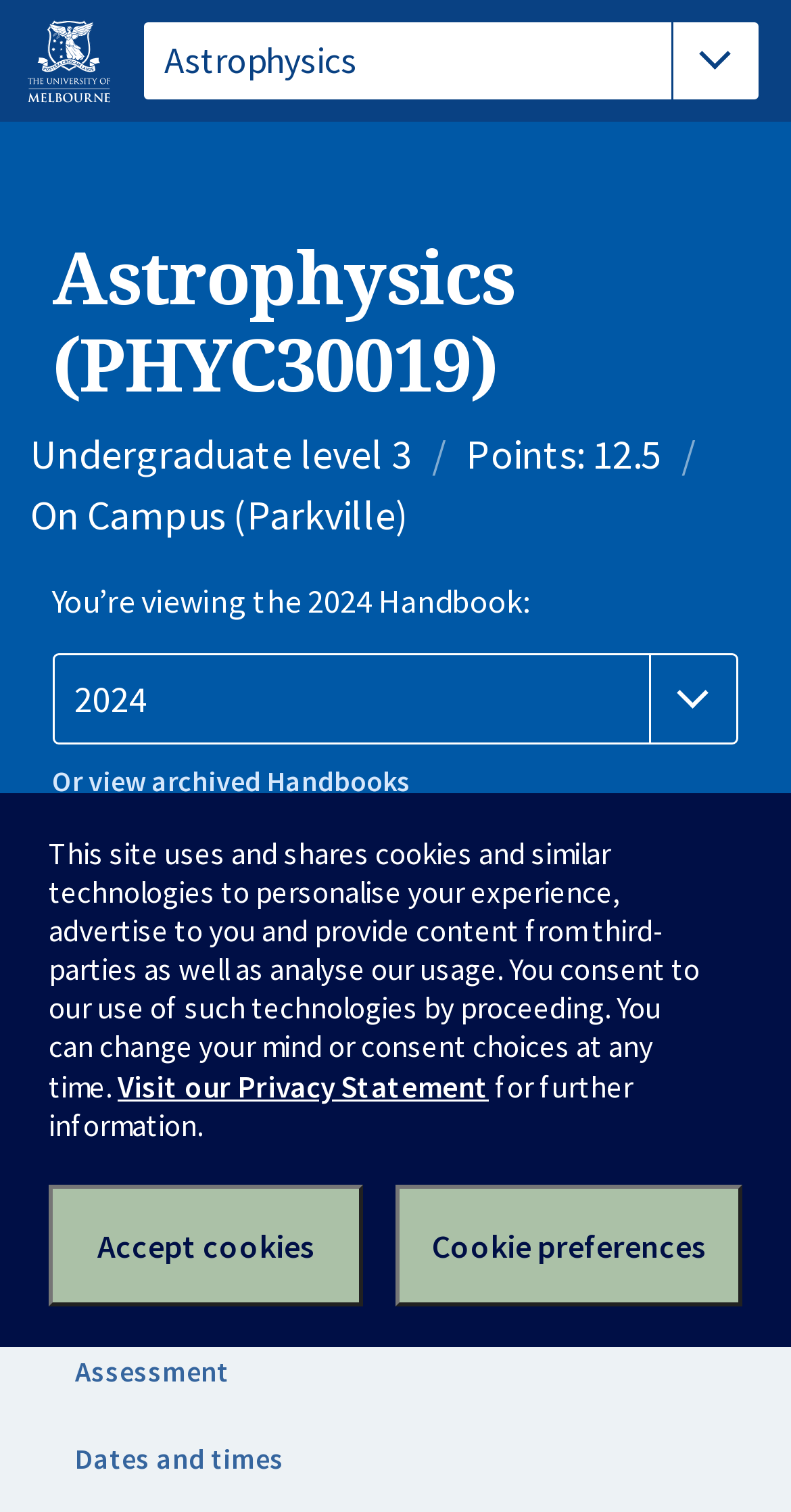Locate the bounding box of the UI element based on this description: "Eligibility and requirements". Provide four float numbers between 0 and 1 as [left, top, right, bottom].

[0.041, 0.82, 0.904, 0.878]